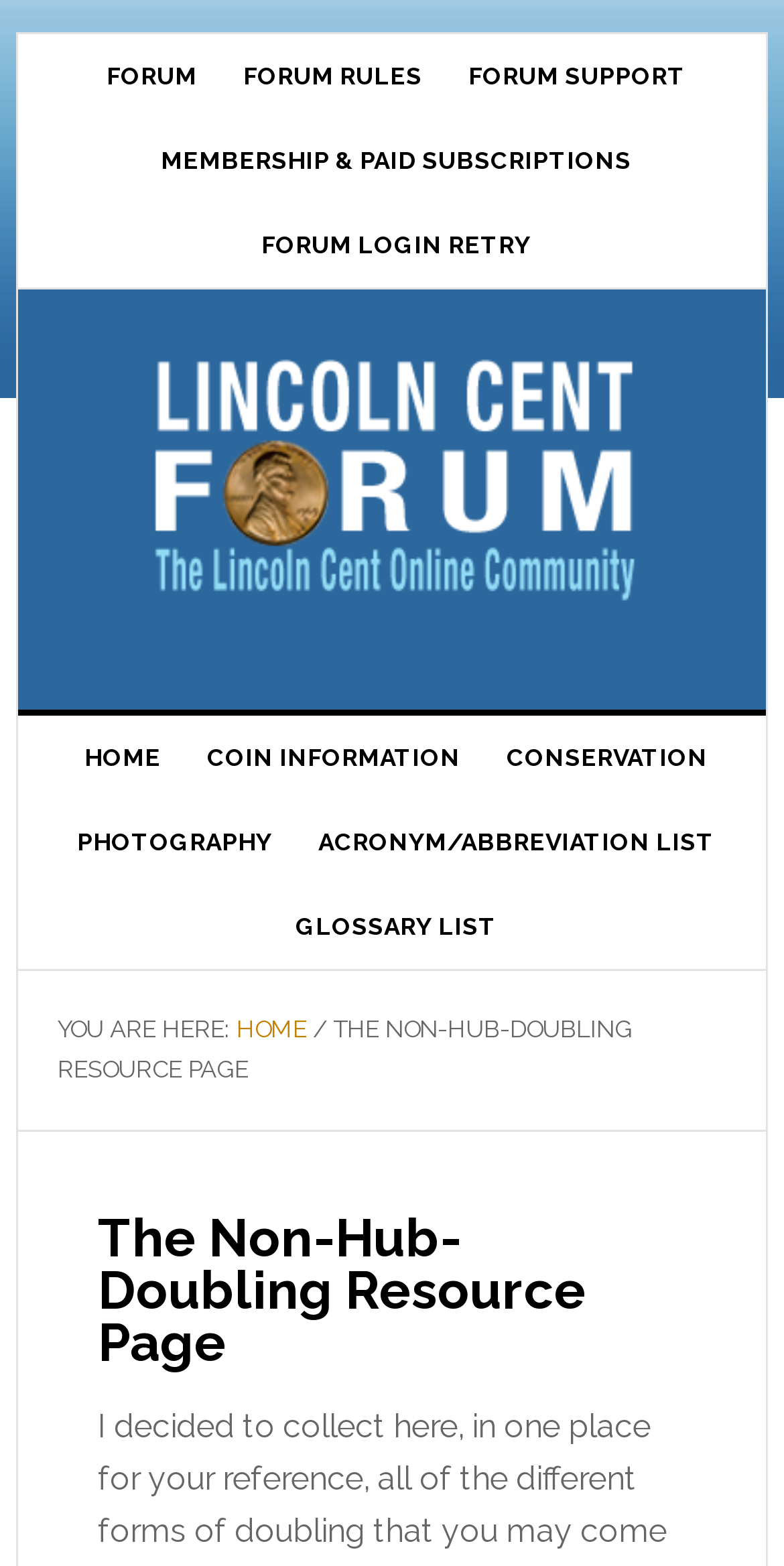Identify the bounding box coordinates of the clickable section necessary to follow the following instruction: "learn about coin information". The coordinates should be presented as four float numbers from 0 to 1, i.e., [left, top, right, bottom].

[0.264, 0.475, 0.587, 0.493]